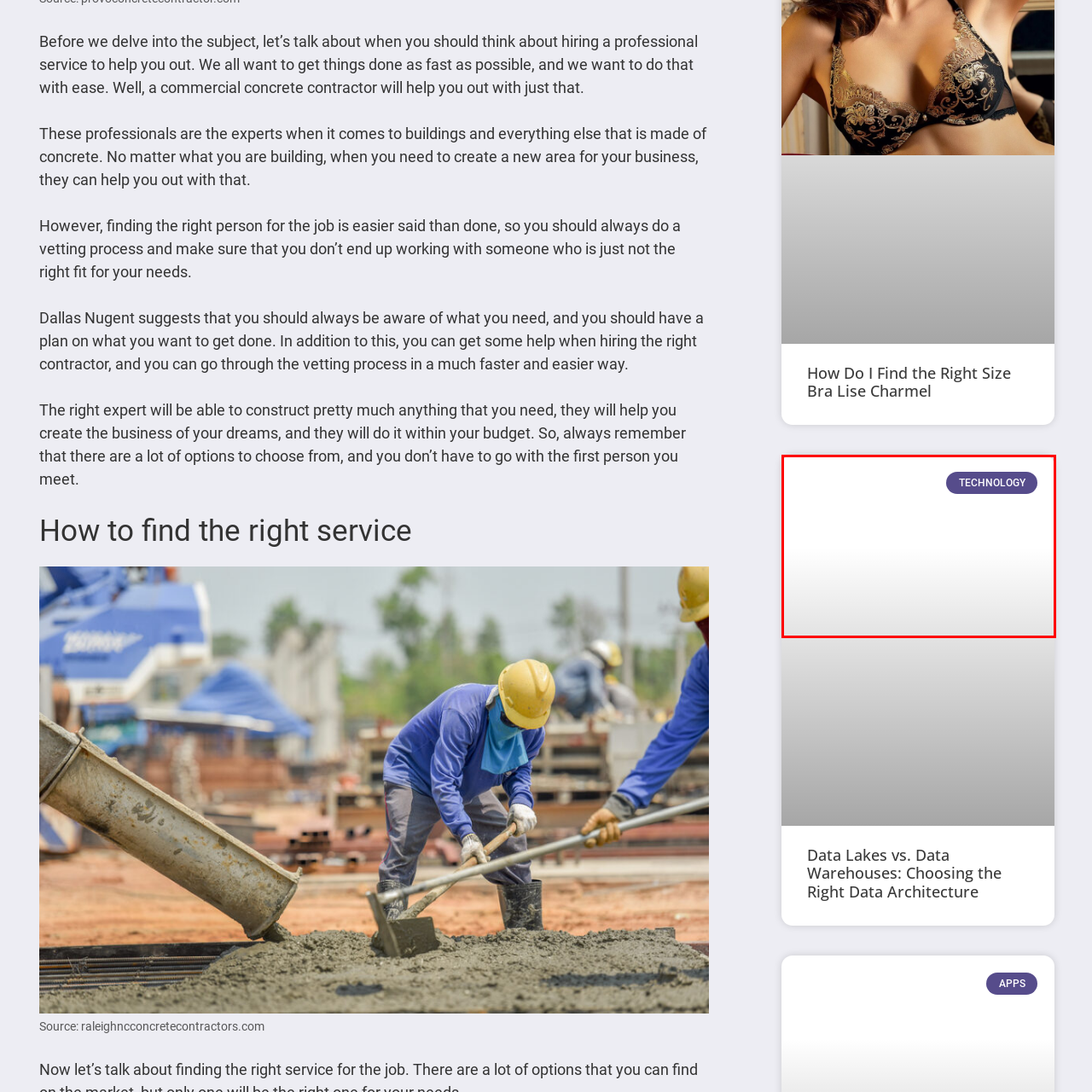Use the image within the highlighted red box to answer the following question with a single word or phrase:
What topic is the content related to?

Data architecture